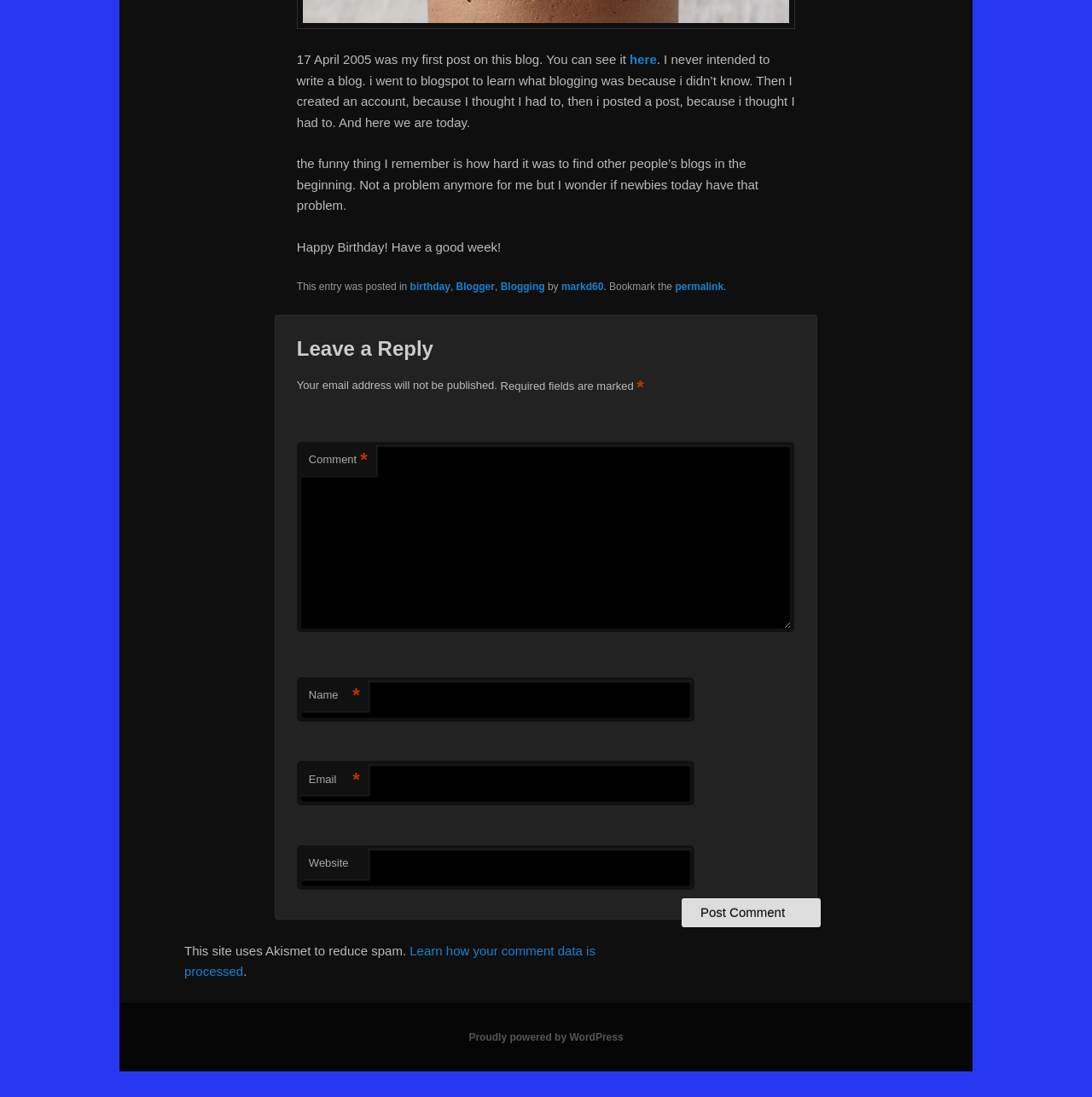Show me the bounding box coordinates of the clickable region to achieve the task as per the instruction: "Click the 'here' link".

[0.577, 0.048, 0.601, 0.061]